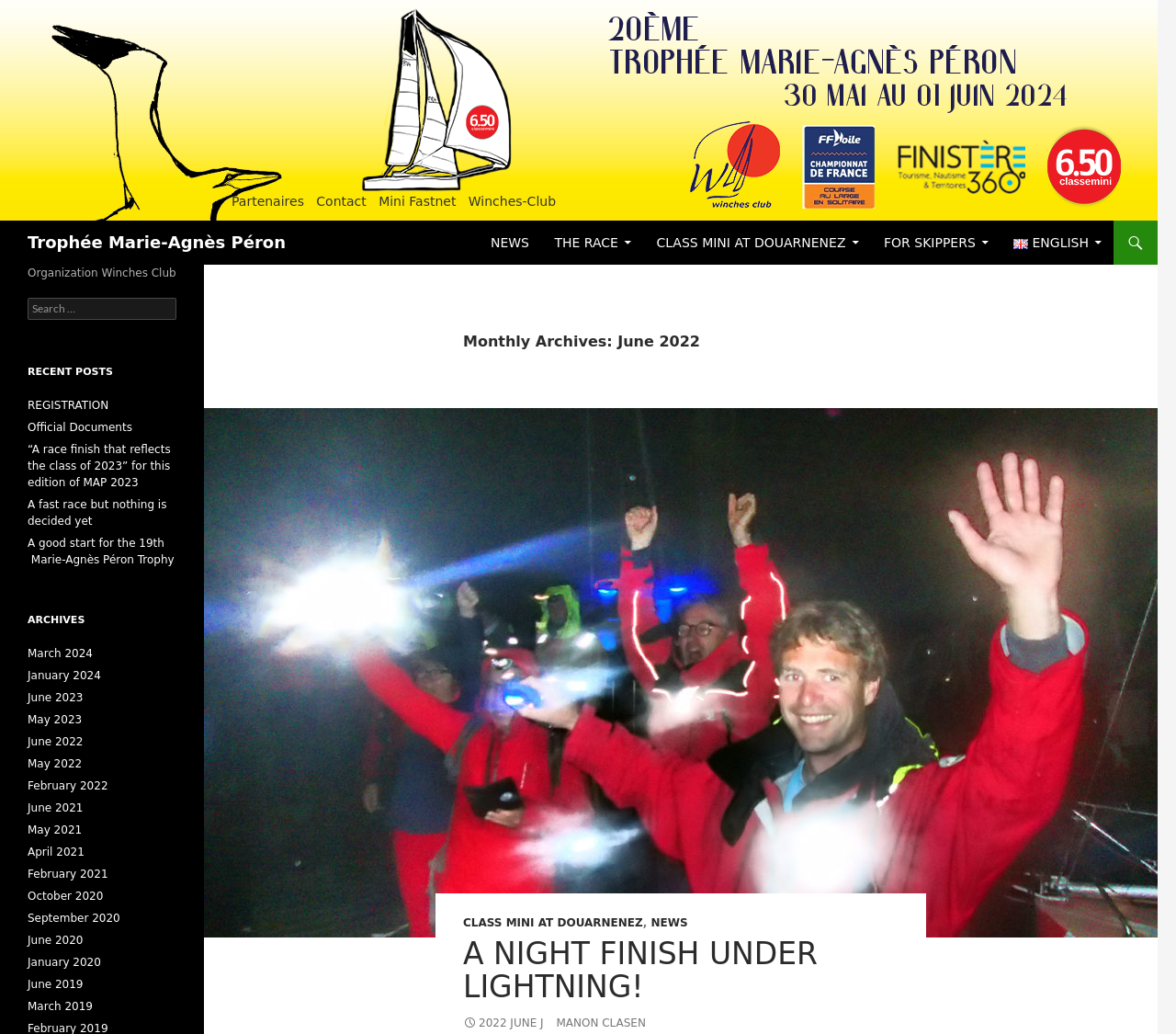Look at the image and give a detailed response to the following question: What is the name of the trophy?

The name of the trophy can be found in the heading 'Trophée Marie-Agnès Péron' and also in the image description 'Trophée Marie-Agnès Péron'.